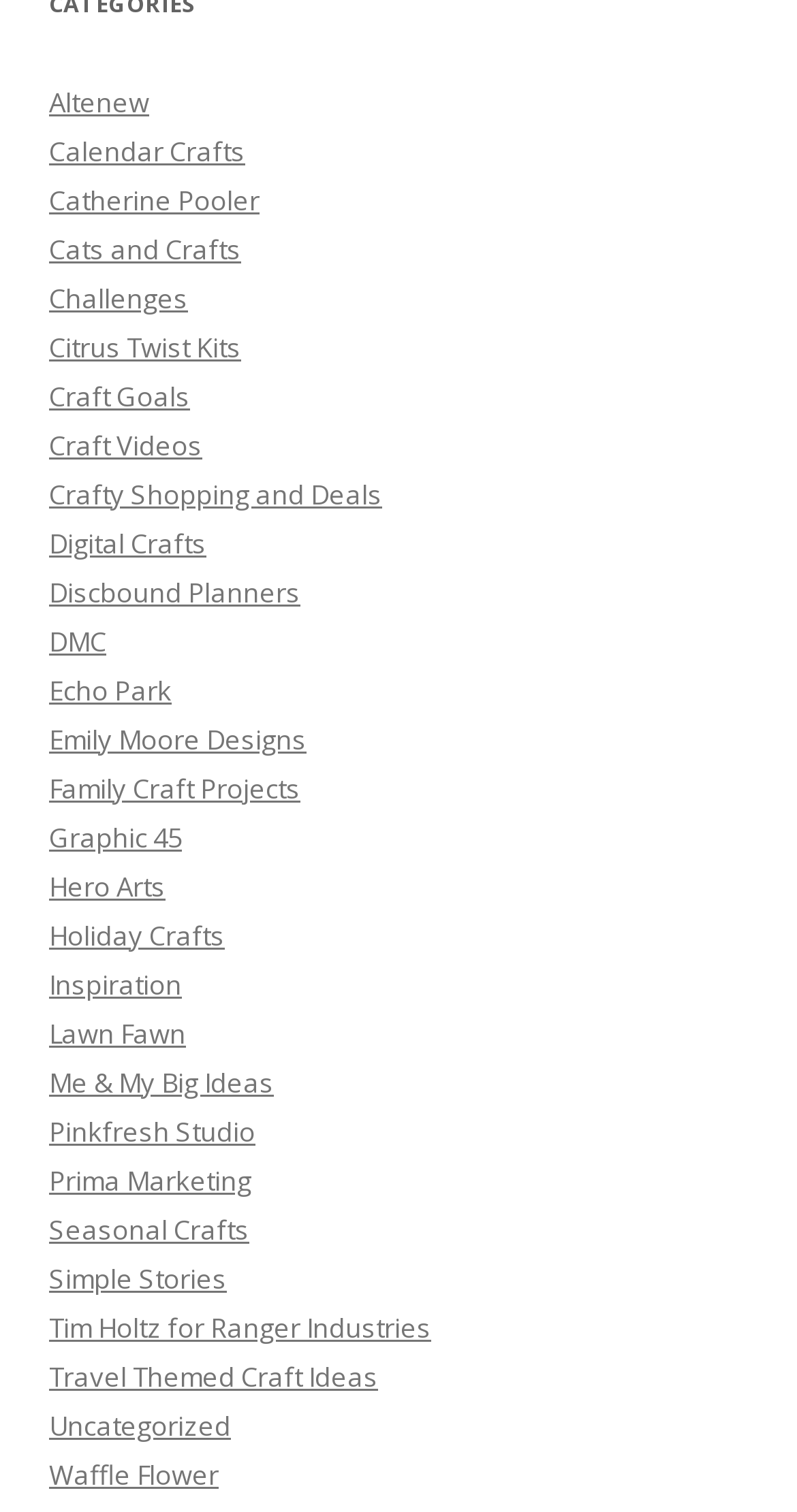What type of crafts are featured on this website?
Can you give a detailed and elaborate answer to the question?

Based on the numerous links on the webpage, it appears that the website features a wide range of crafts, including paper crafts, digital crafts, seasonal crafts, and more. The links to specific craft brands and types, such as Altenew, Catherine Pooler, and Hero Arts, suggest that the website is a comprehensive resource for crafters.